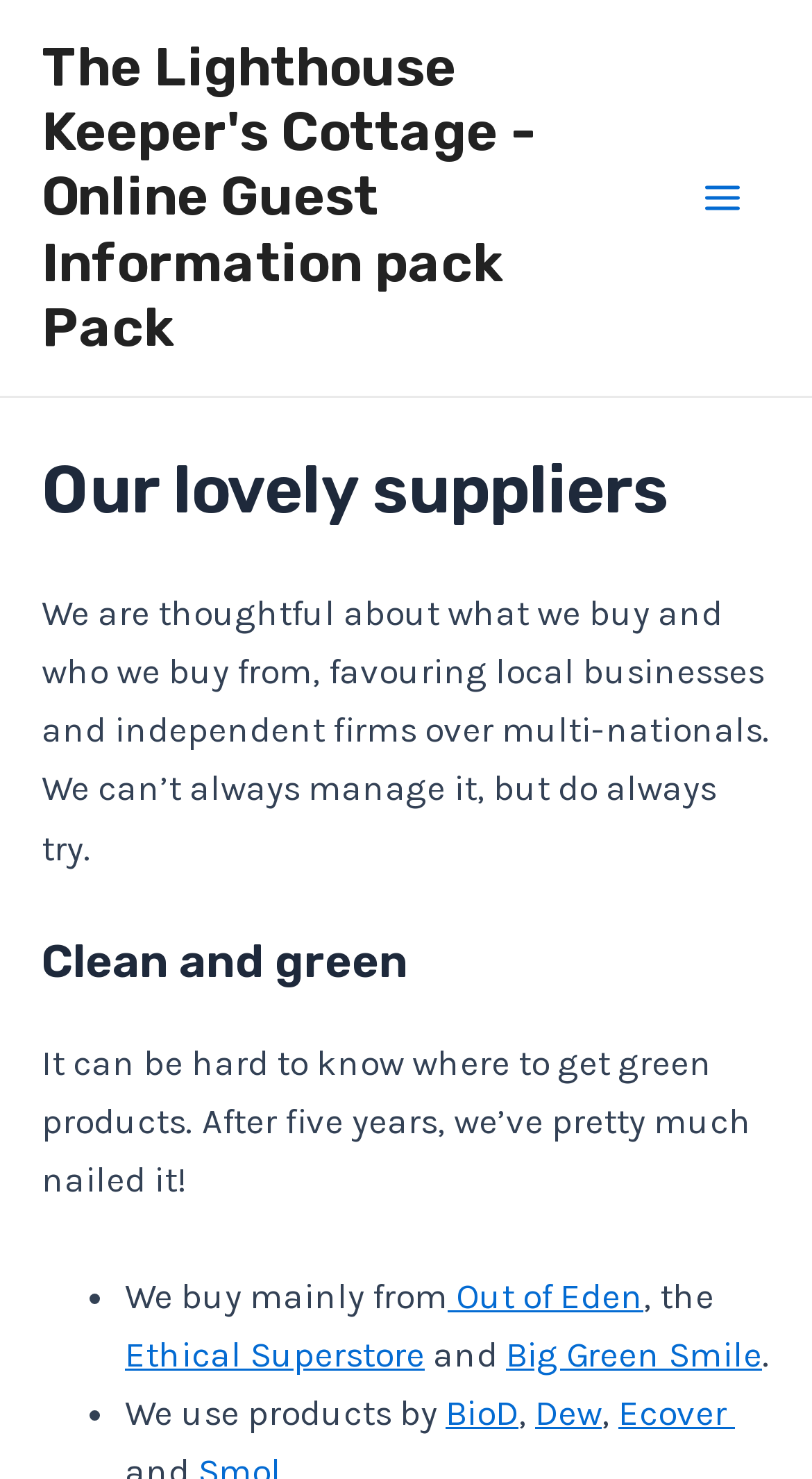Highlight the bounding box coordinates of the element you need to click to perform the following instruction: "Go to 'Out of Eden'."

[0.551, 0.862, 0.792, 0.89]